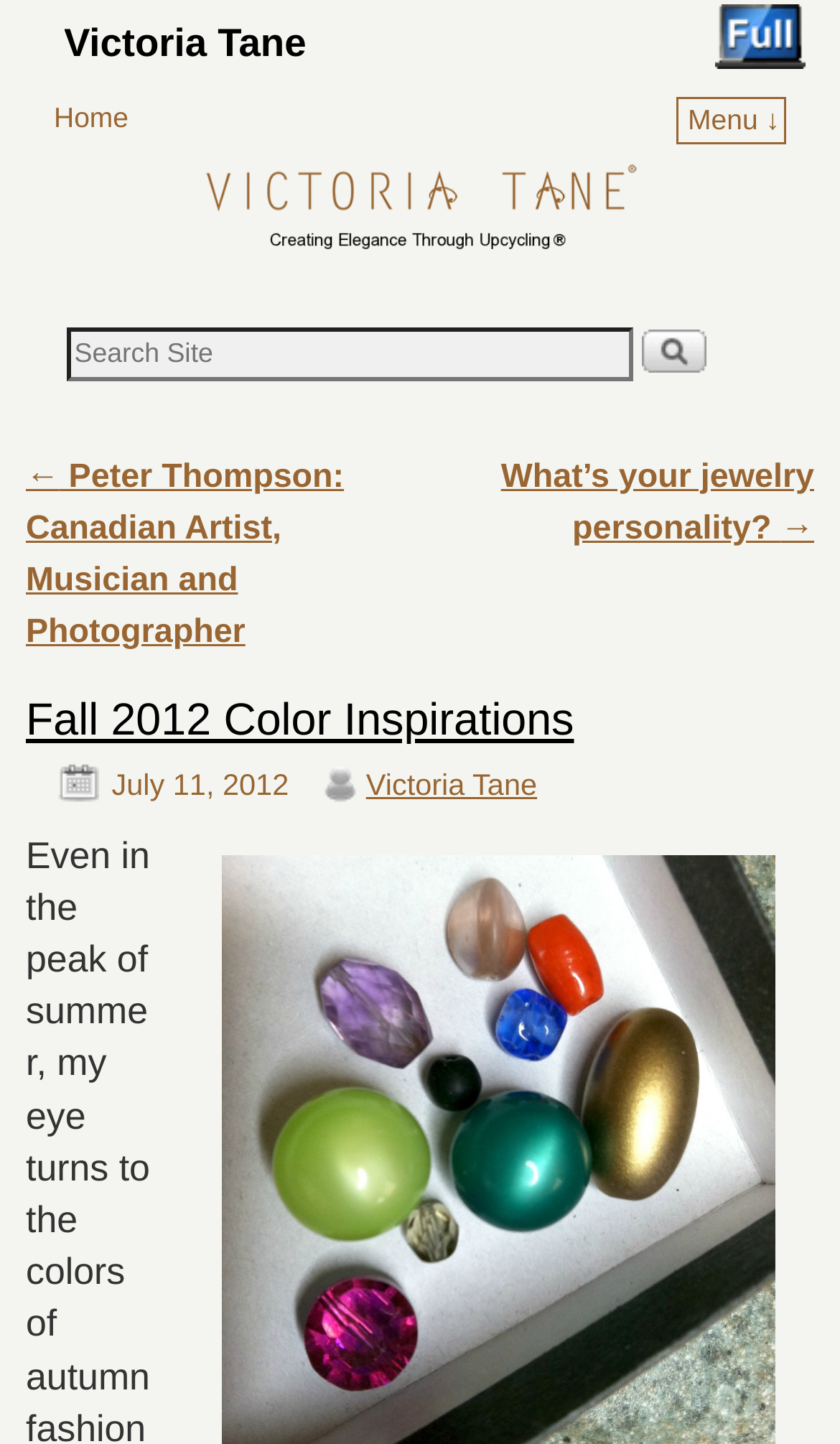Locate the bounding box coordinates of the element I should click to achieve the following instruction: "go to home page".

[0.064, 0.07, 0.153, 0.093]